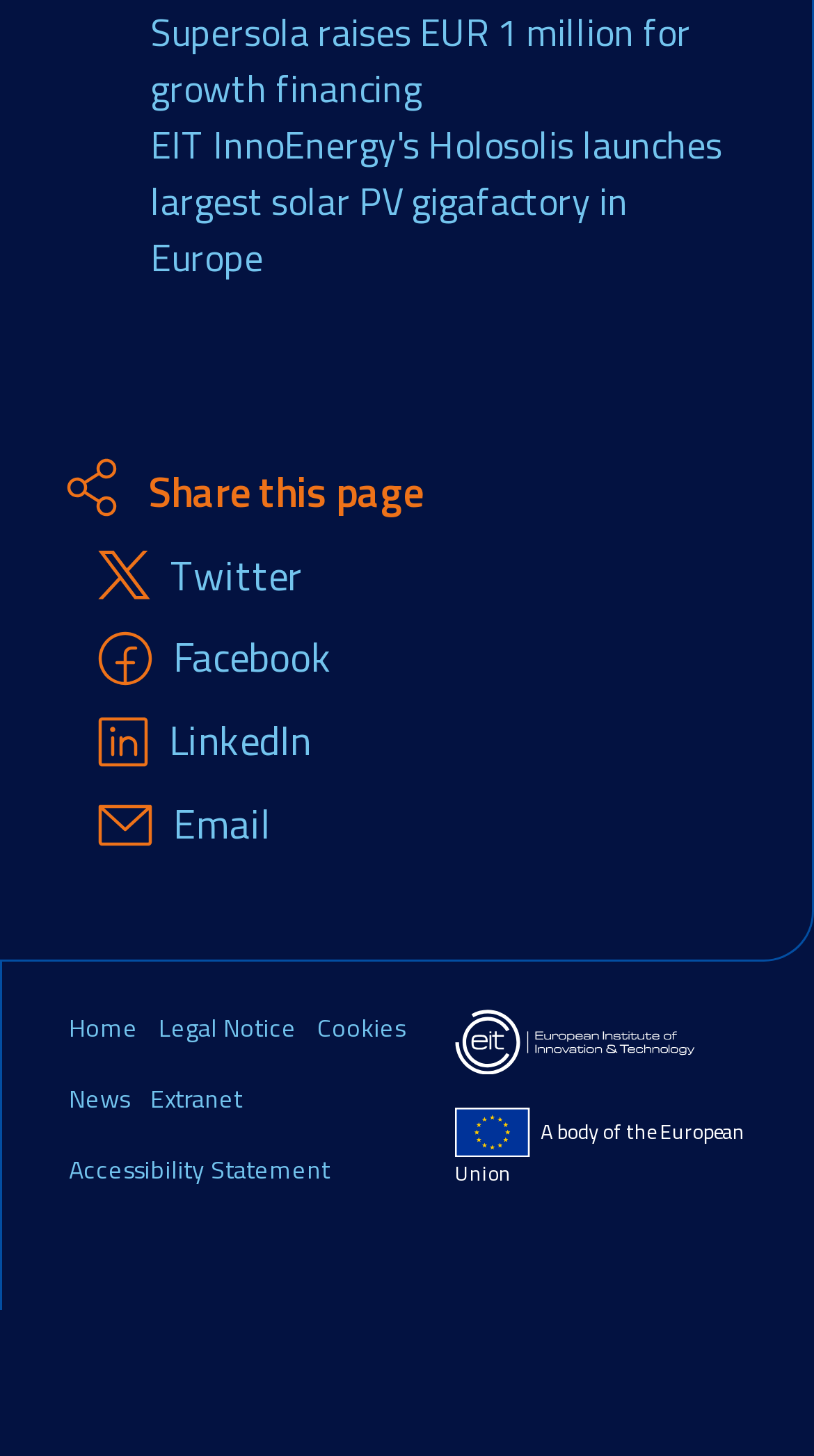Please locate the bounding box coordinates of the element's region that needs to be clicked to follow the instruction: "Read the Accessibility Statement". The bounding box coordinates should be provided as four float numbers between 0 and 1, i.e., [left, top, right, bottom].

[0.085, 0.78, 0.405, 0.828]